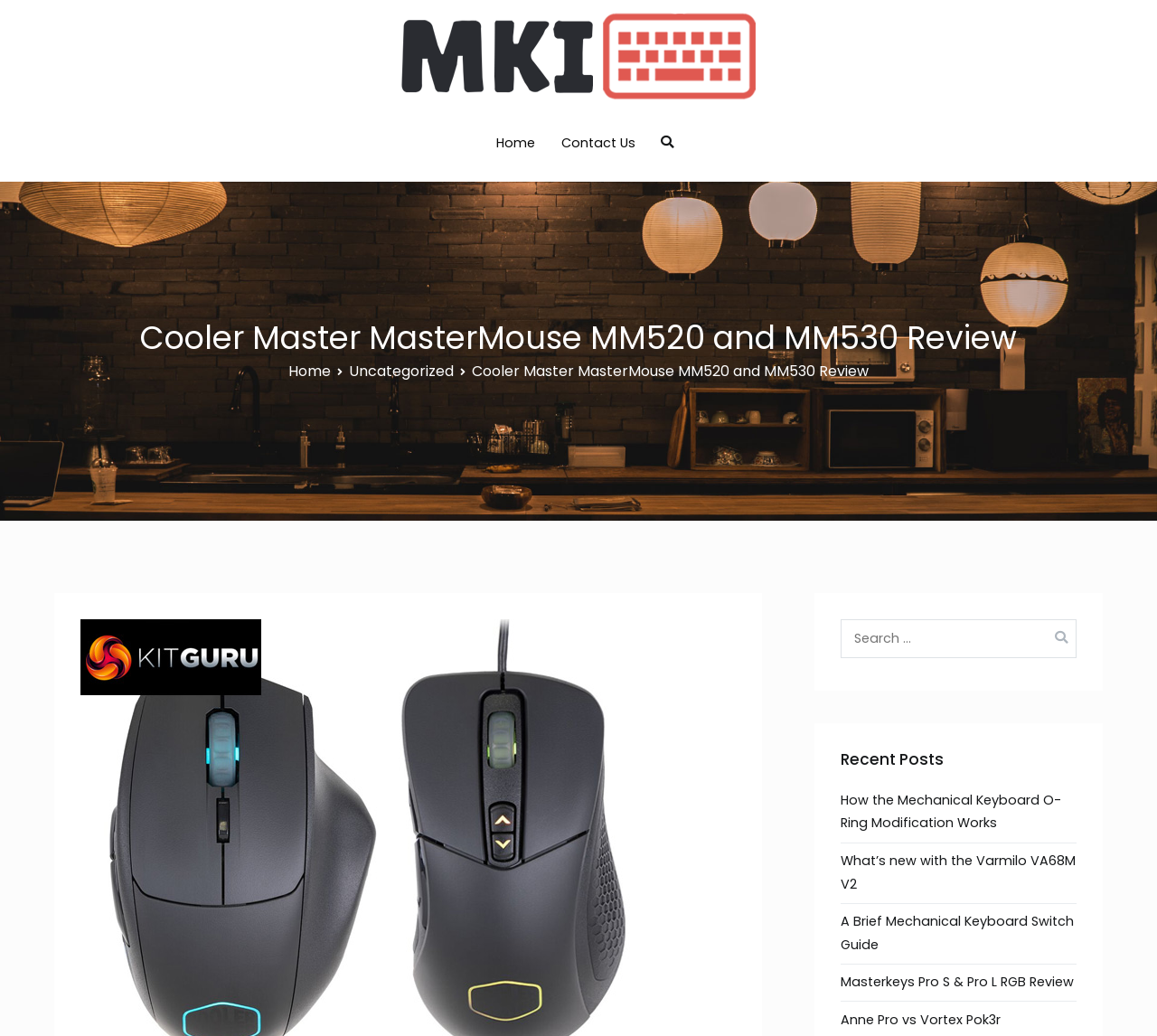Examine the image and give a thorough answer to the following question:
What is the text above the search box?

I looked at the search section and found the static text 'Search for:' above the search box.